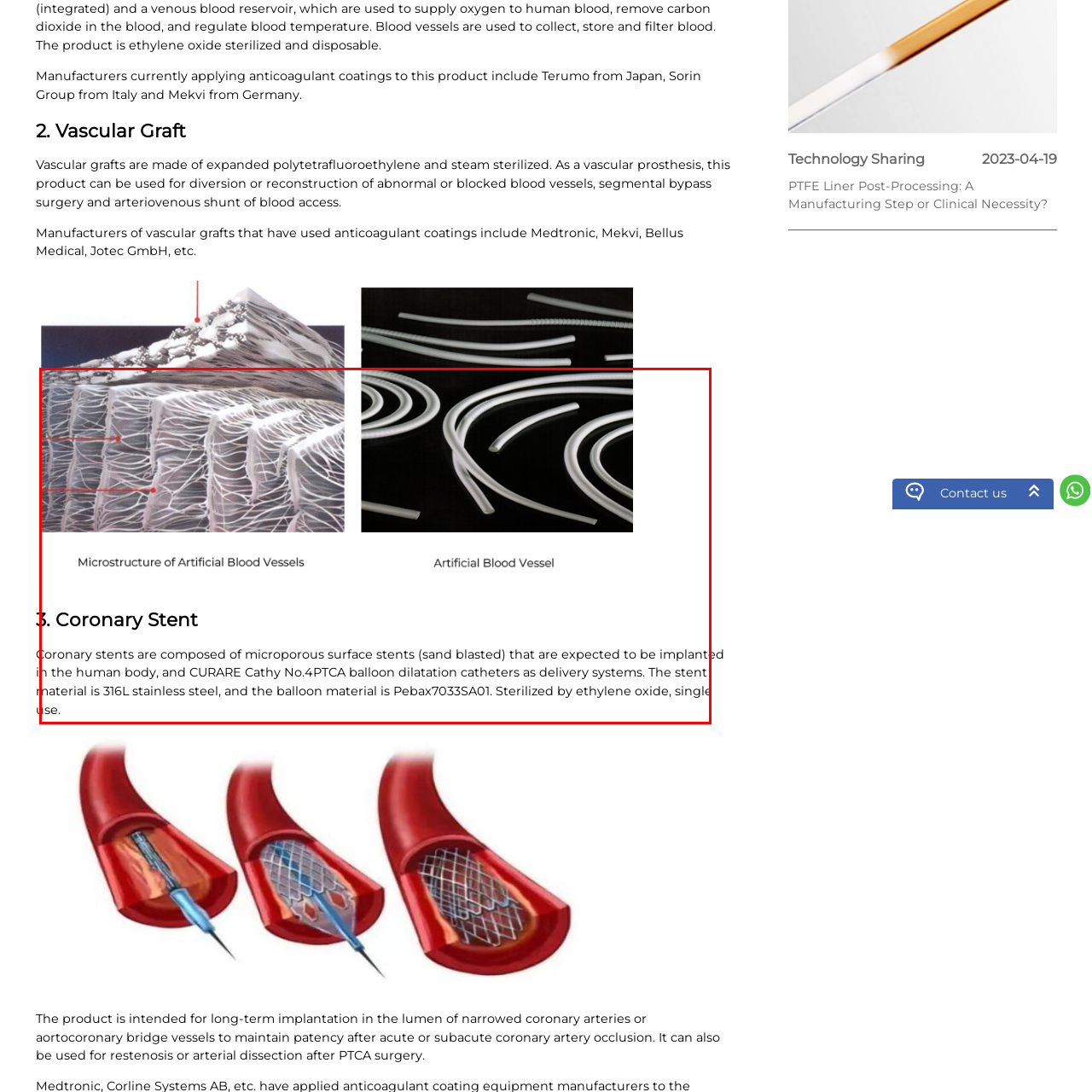Narrate the specific details and elements found within the red-bordered image.

The image features two different components related to vascular medical technology. On the left, a detailed visualization of the microstructure of artificial blood vessels is presented, showcasing the intricate network designed to mimic natural vascular systems. The right side displays a simple depiction of an artificial blood vessel, highlighting its smooth contours and functionality in medical applications. These visuals accompany the section on coronary stents, which are highlighted for their design, indicating that they are made from microporous surfaces and are intended for implantation in the human body using specific delivery systems. The materials detailed in this section are essential for ensuring the performance and safety of these arterial devices.